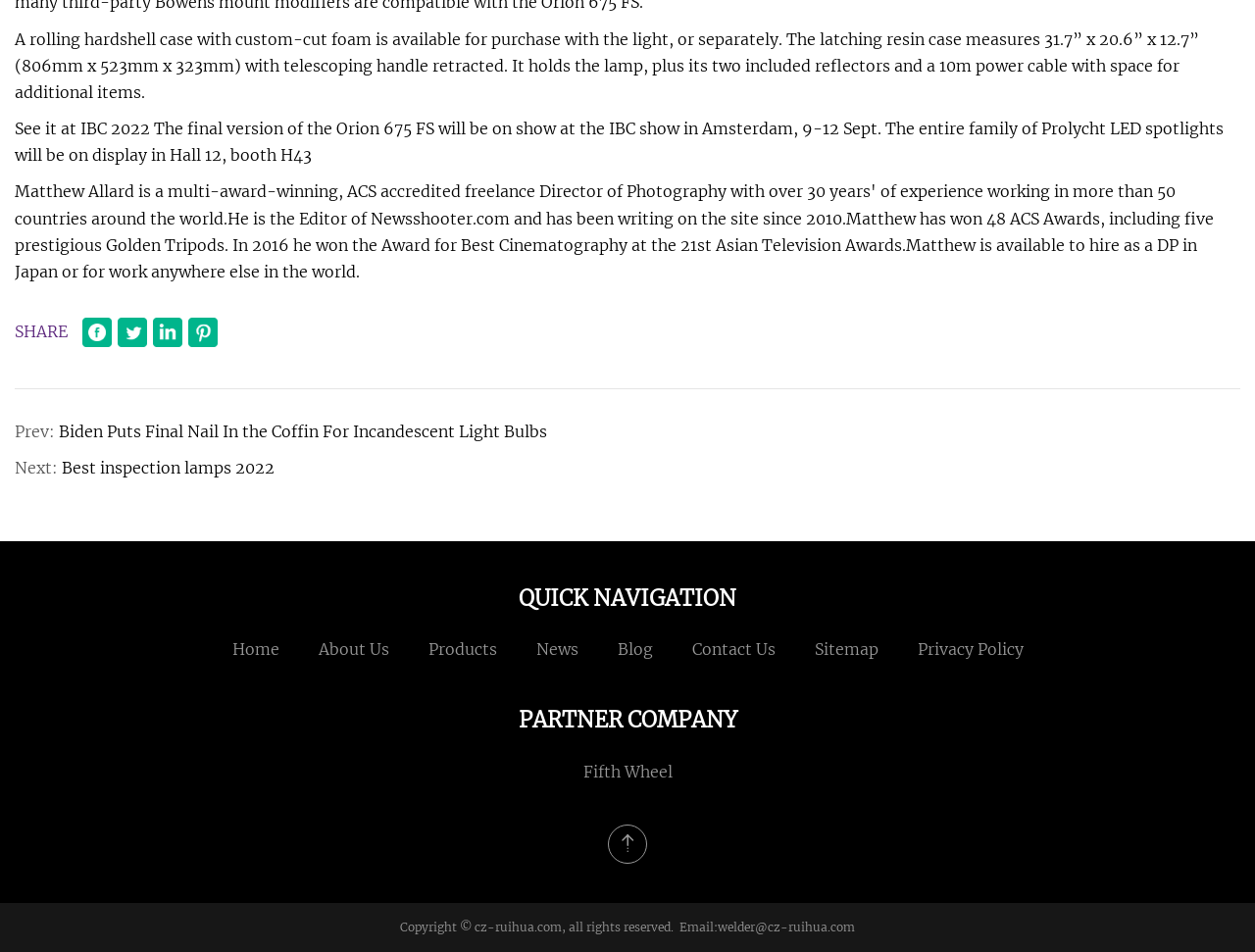What is the size of the latching resin case?
With the help of the image, please provide a detailed response to the question.

The size of the latching resin case can be found in the first StaticText element, which describes the case as measuring 31.7” x 20.6” x 12.7”.